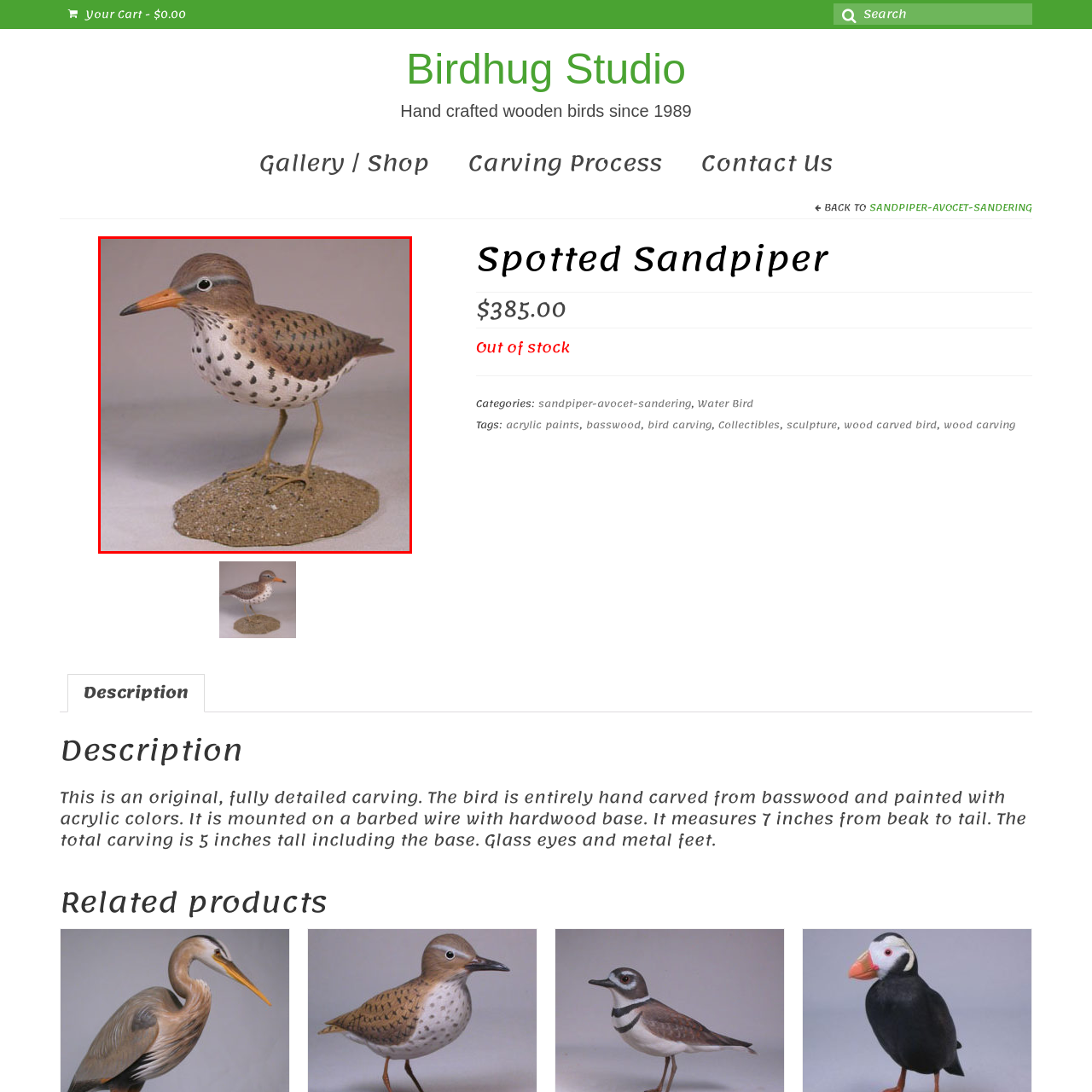Examine the contents within the red bounding box and respond with a single word or phrase: How tall is the sculpture including its base?

5 inches